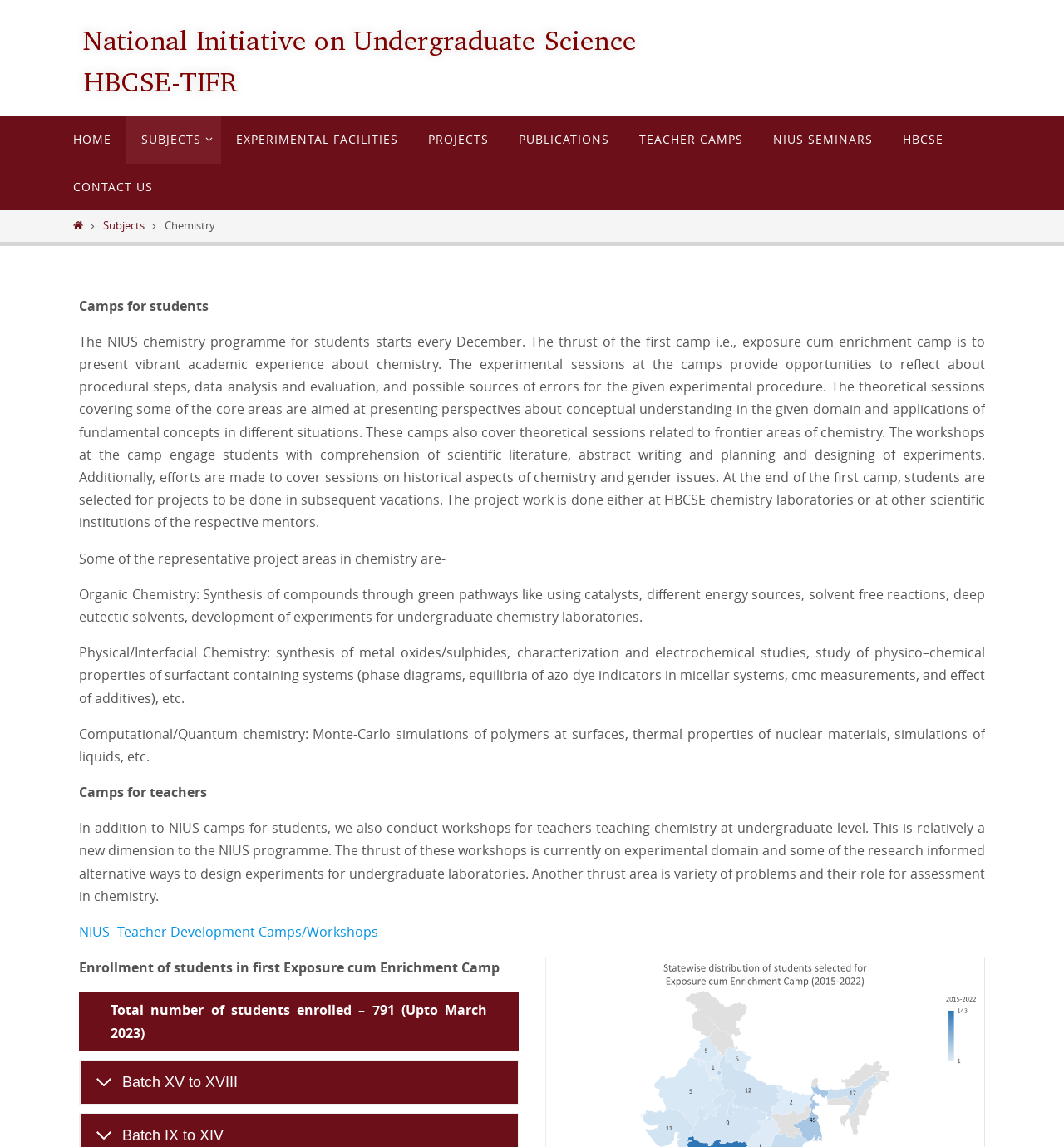Please determine the bounding box coordinates of the element's region to click for the following instruction: "Click the CONTACT US link".

[0.055, 0.142, 0.158, 0.183]